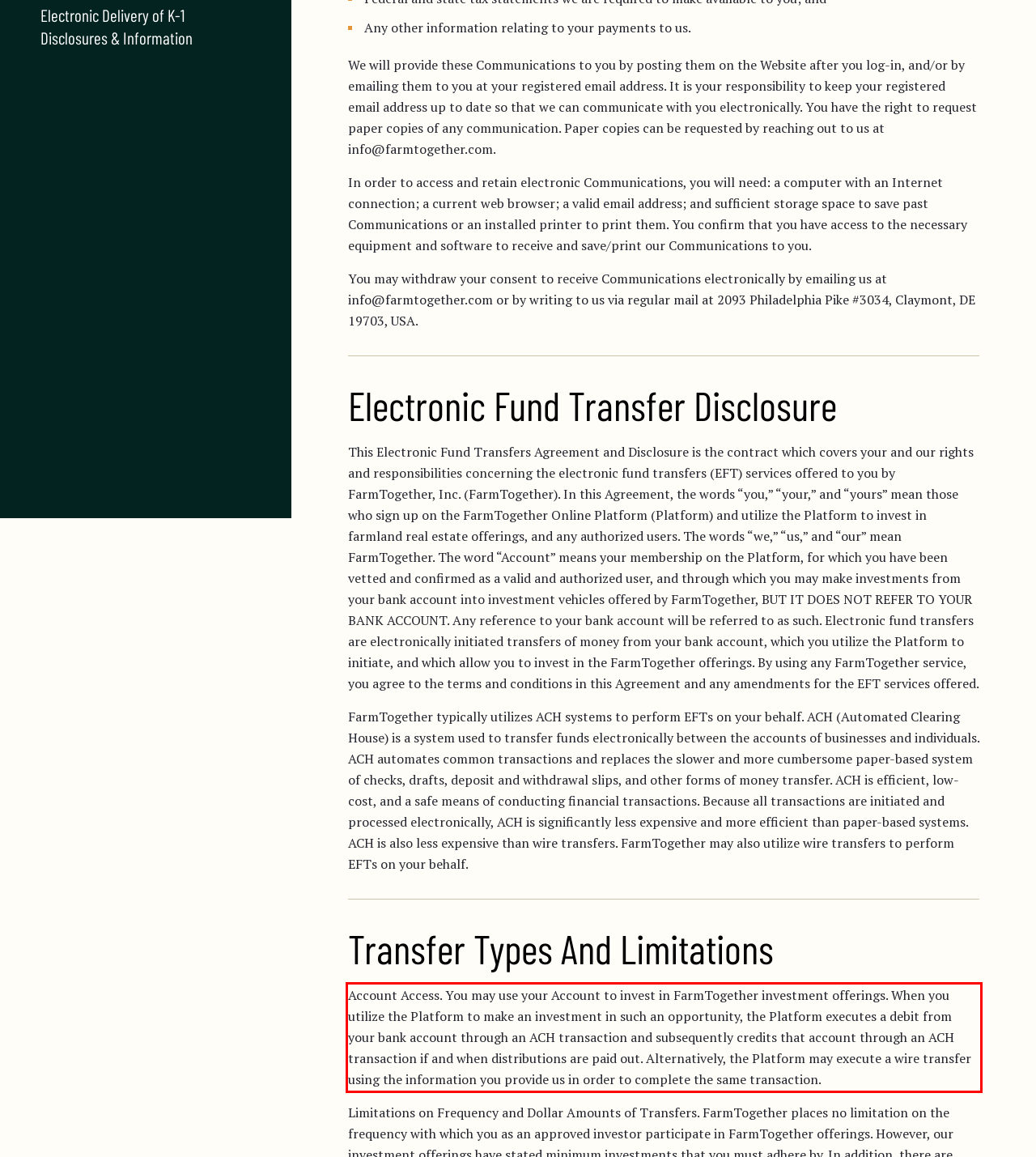Please identify the text within the red rectangular bounding box in the provided webpage screenshot.

Account Access. You may use your Account to invest in FarmTogether investment offerings. When you utilize the Platform to make an investment in such an opportunity, the Platform executes a debit from your bank account through an ACH transaction and subsequently credits that account through an ACH transaction if and when distributions are paid out. Alternatively, the Platform may execute a wire transfer using the information you provide us in order to complete the same transaction.